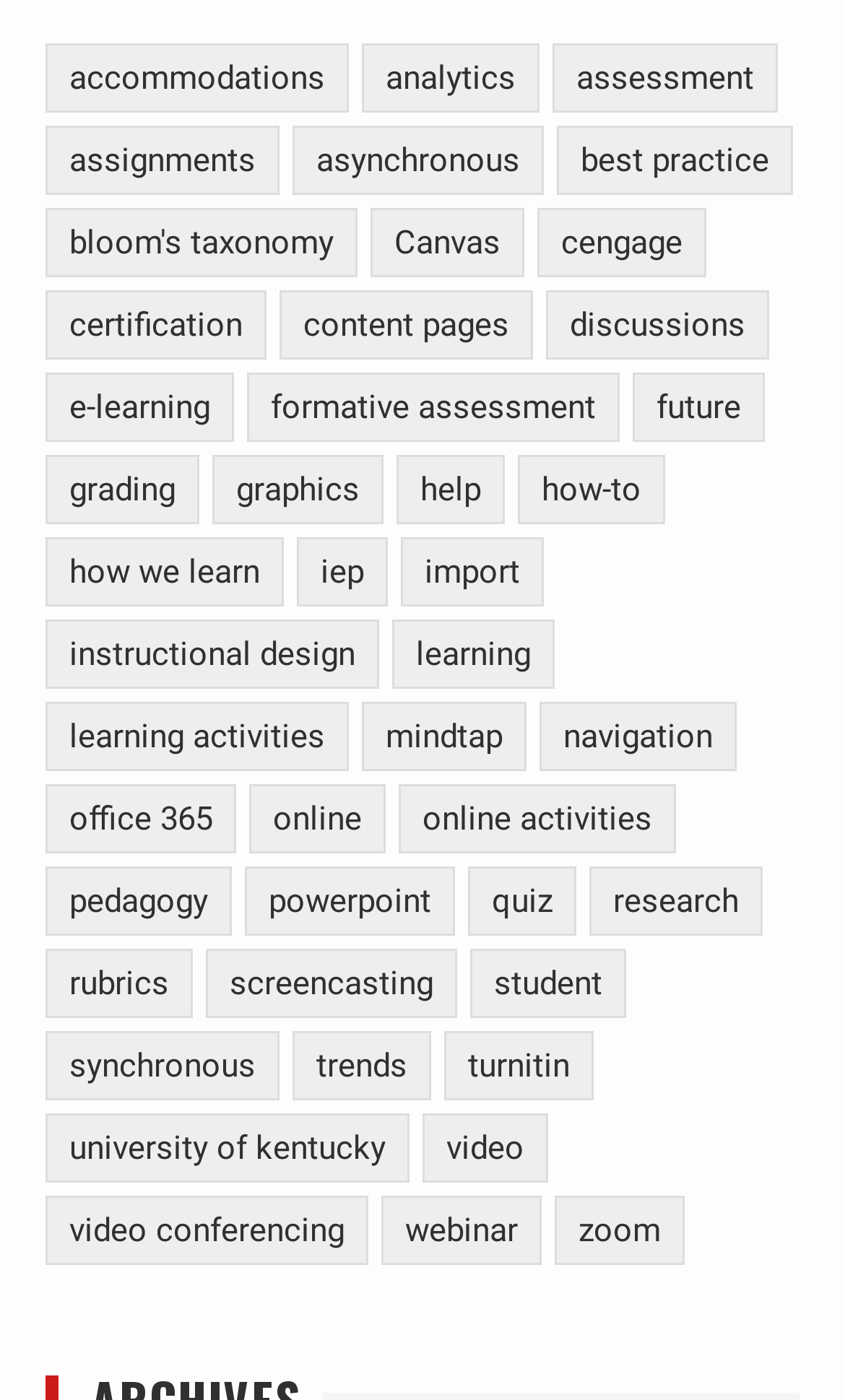Identify the bounding box coordinates of the clickable region necessary to fulfill the following instruction: "view accommodations". The bounding box coordinates should be four float numbers between 0 and 1, i.e., [left, top, right, bottom].

[0.053, 0.03, 0.412, 0.08]